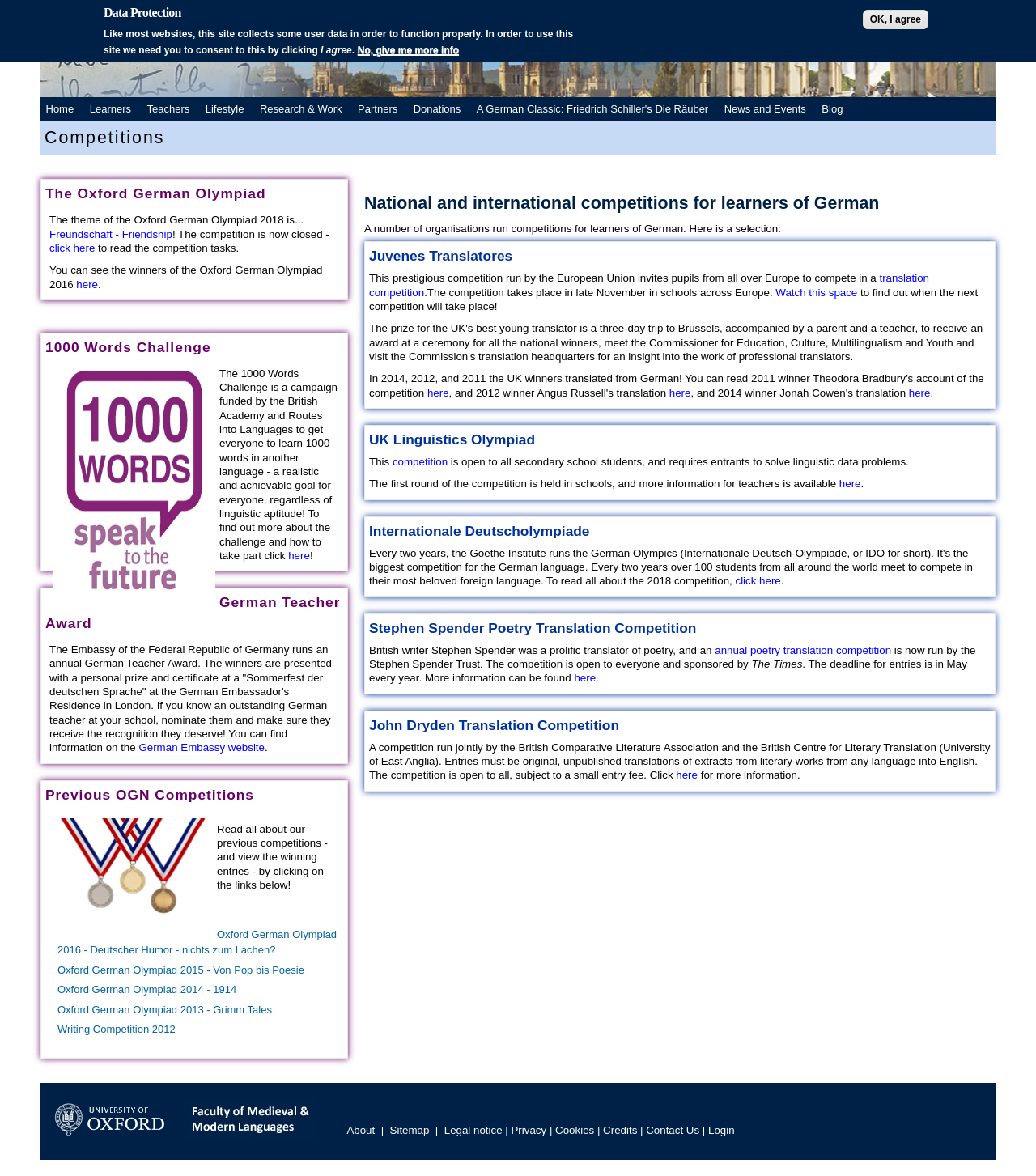Determine the coordinates of the bounding box that should be clicked to complete the instruction: "Participate in the 1000 Words Challenge". The coordinates should be represented by four float numbers between 0 and 1: [left, top, right, bottom].

[0.04, 0.283, 0.335, 0.308]